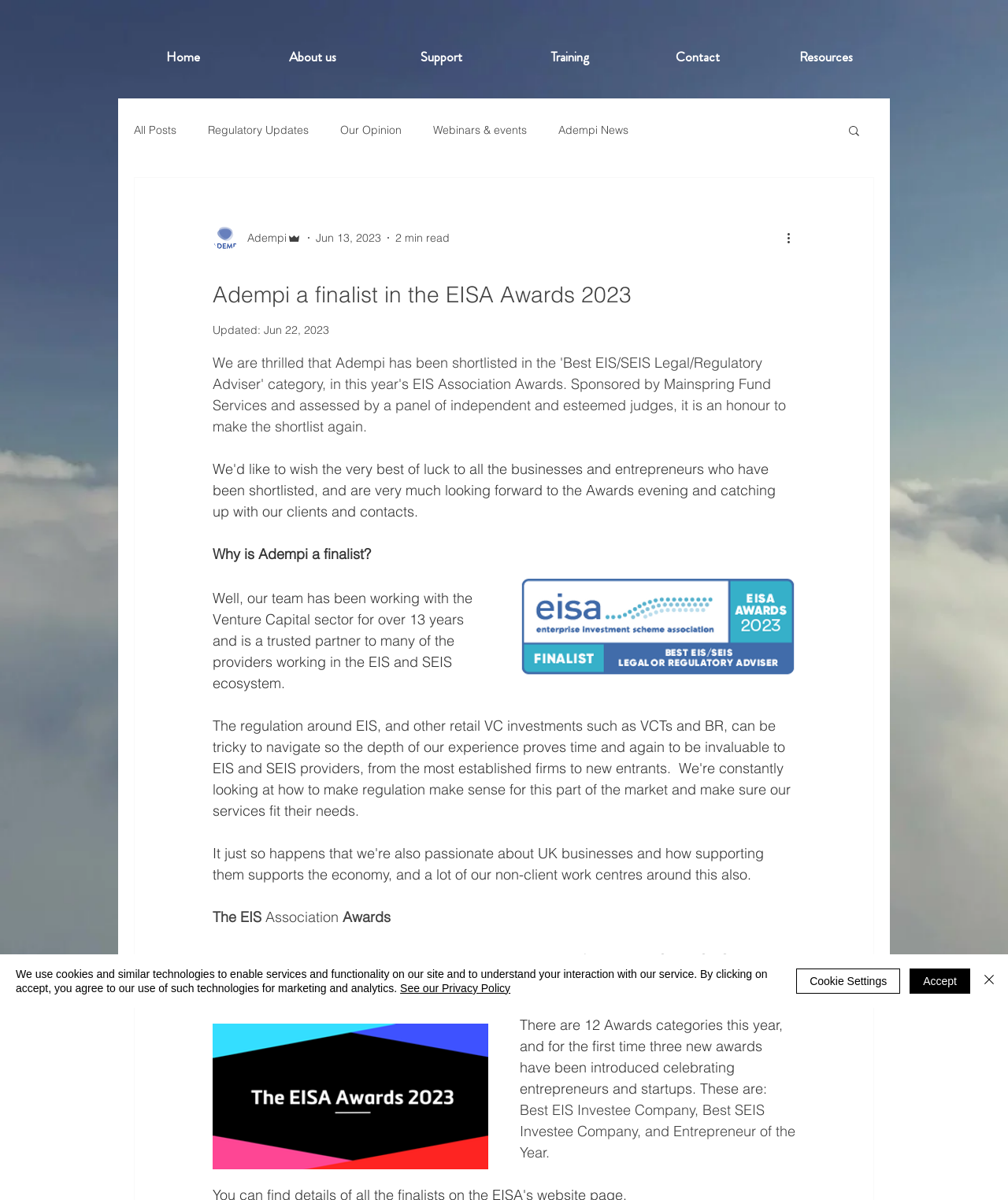Locate the UI element described by Cookie Settings in the provided webpage screenshot. Return the bounding box coordinates in the format (top-left x, top-left y, bottom-right x, bottom-right y), ensuring all values are between 0 and 1.

[0.79, 0.807, 0.893, 0.828]